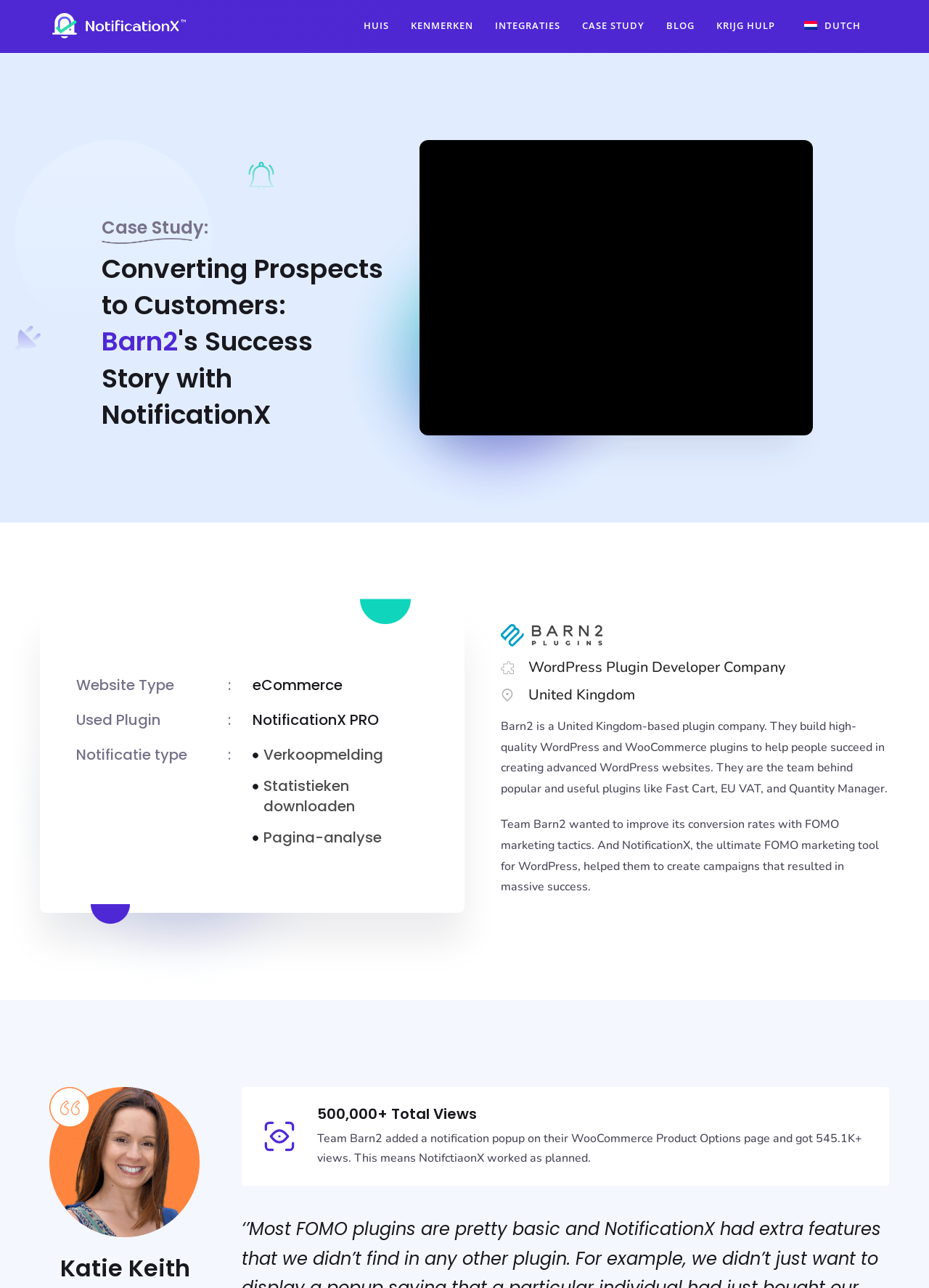Refer to the screenshot and answer the following question in detail:
What is the company behind popular plugins like Fast Cart and EU VAT?

I found the text 'They are the team behind popular and useful plugins like Fast Cart, EU VAT, and Quantity Manager.' which indicates that Barn2 is the company behind these popular plugins.